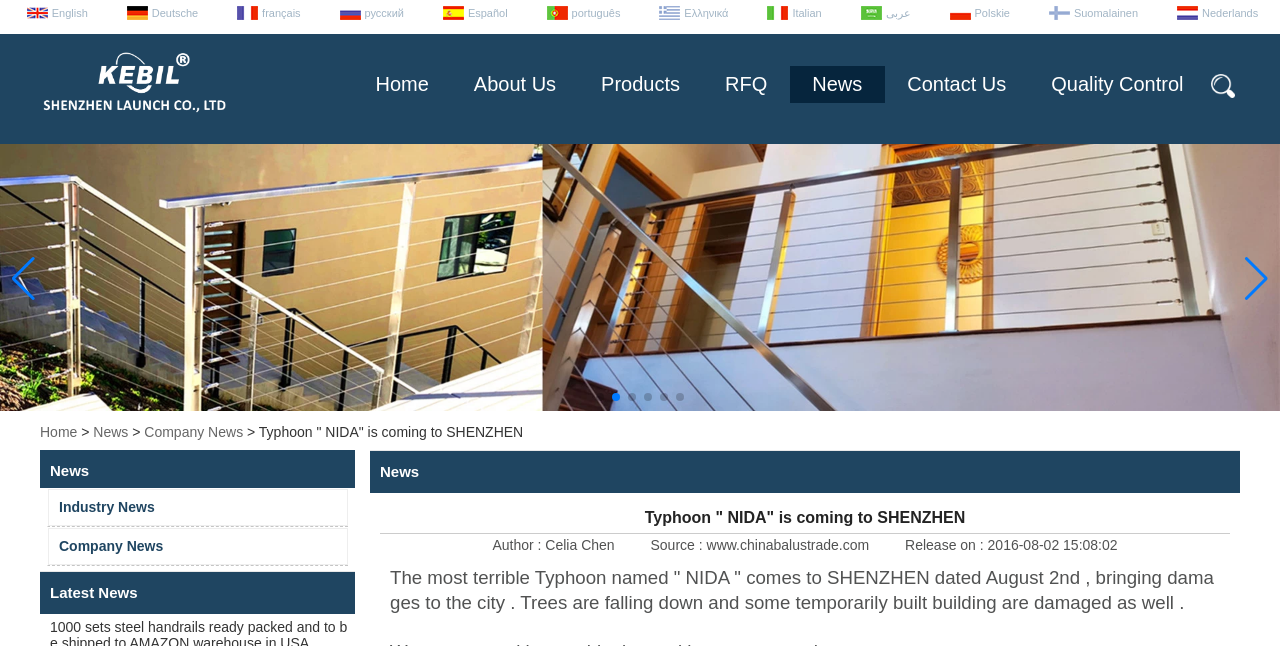What is the date of the news release?
Analyze the screenshot and provide a detailed answer to the question.

The date of the news release is mentioned in the static text 'Release on : 2016-08-02 15:08:02'.